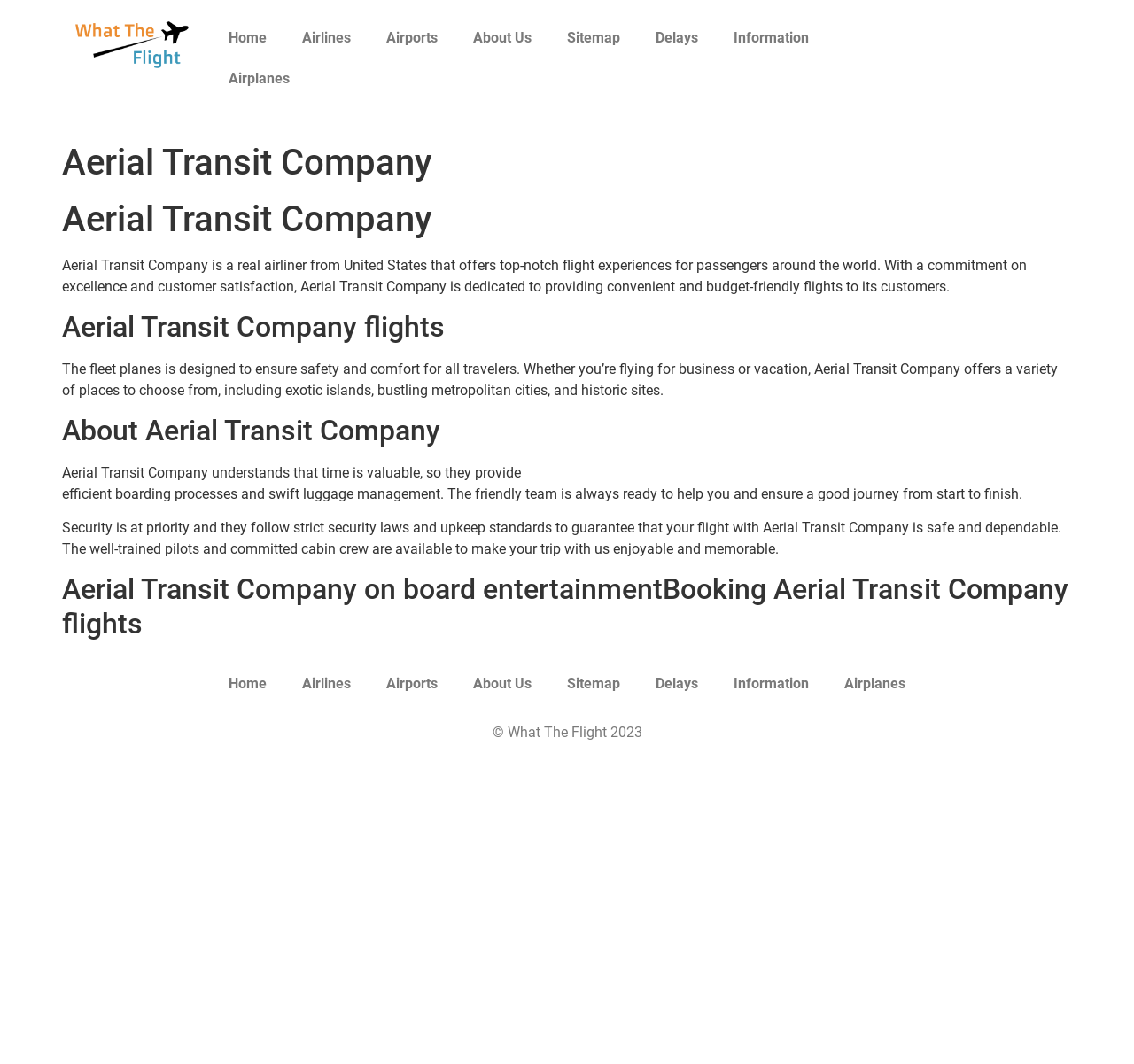Provide a short answer using a single word or phrase for the following question: 
What is the copyright information of the webpage?

What The Flight 2023